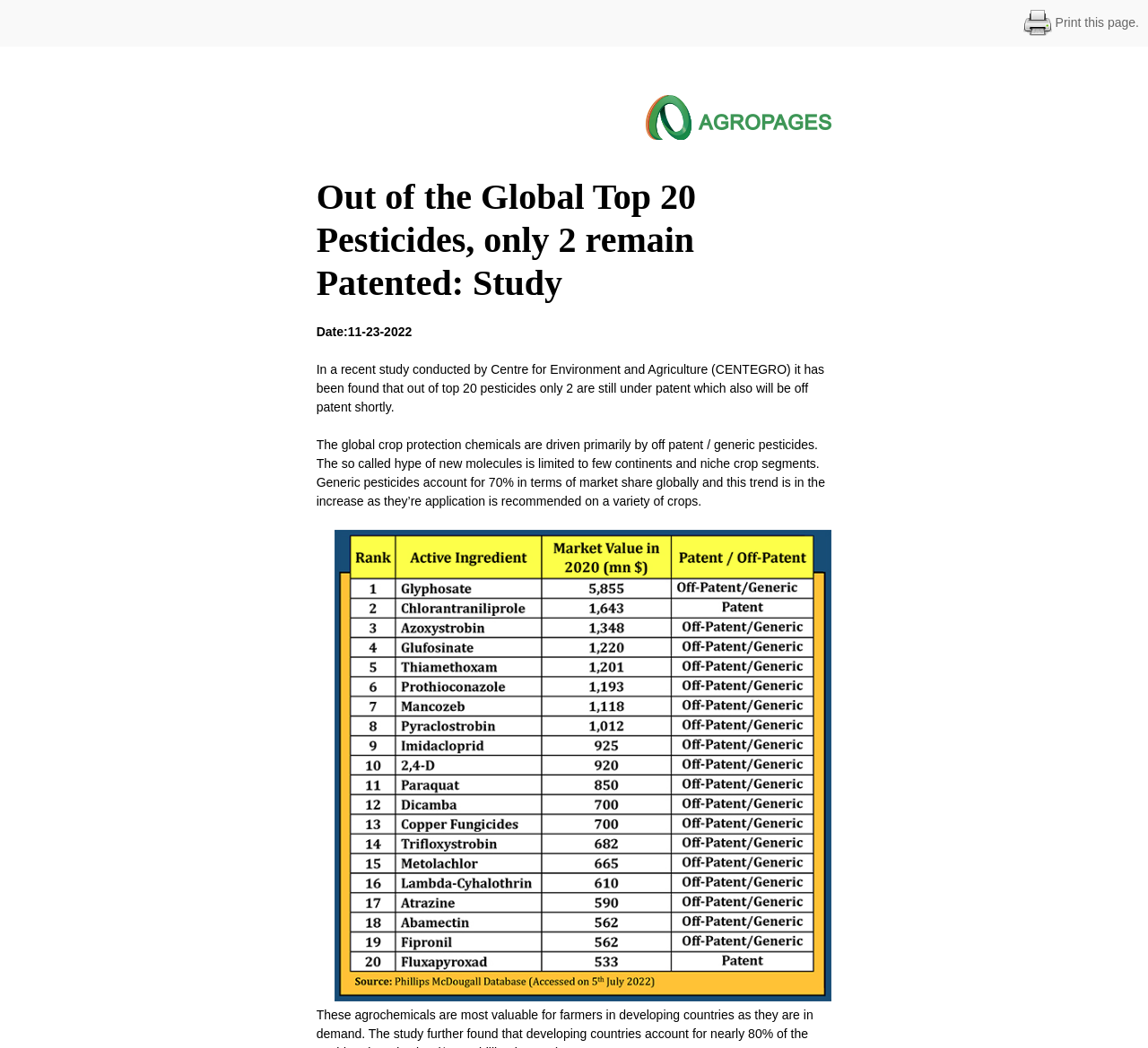Is the image '图片.png' located above or below the text 'Out of the Global Top 20 Pesticides, only 2 remain Patented: Study'?
With the help of the image, please provide a detailed response to the question.

I compared the y1 and y2 coordinates of the bounding boxes of the two elements. The y1 and y2 coordinates of the image '图片.png' are [0.506, 0.956], and the y1 and y2 coordinates of the text 'Out of the Global Top 20 Pesticides, only 2 remain Patented: Study' are [0.151, 0.308]. Since the y1 coordinate of the image is greater than the y1 coordinate of the text, the image is located below the text.